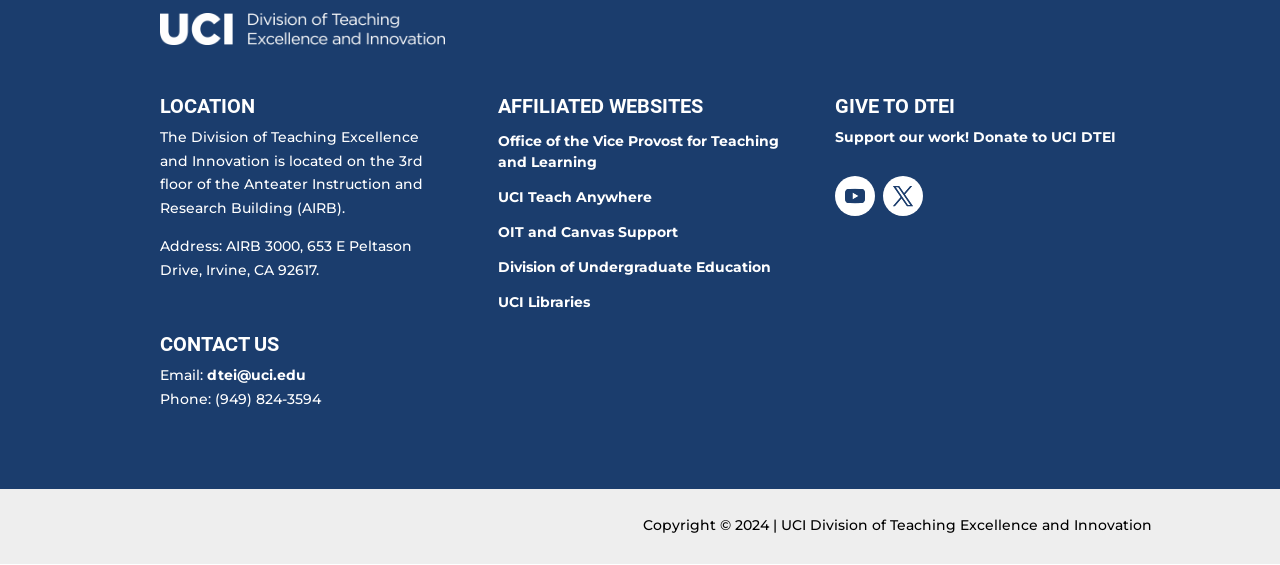Determine the bounding box coordinates of the section I need to click to execute the following instruction: "Visit the Office of the Vice Provost for Teaching and Learning website". Provide the coordinates as four float numbers between 0 and 1, i.e., [left, top, right, bottom].

[0.389, 0.233, 0.608, 0.302]